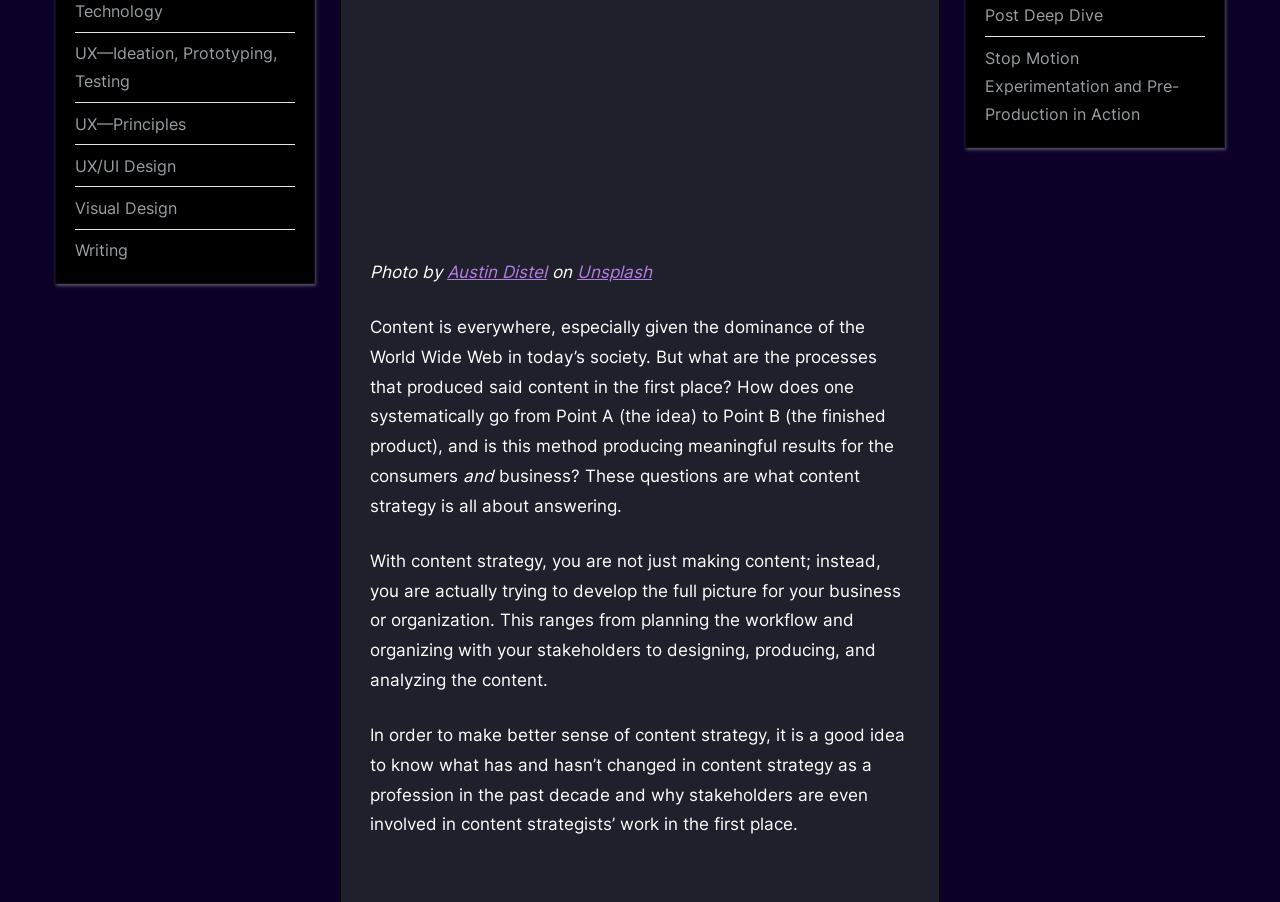Given the description "Visual Design", provide the bounding box coordinates of the corresponding UI element.

[0.059, 0.219, 0.138, 0.242]